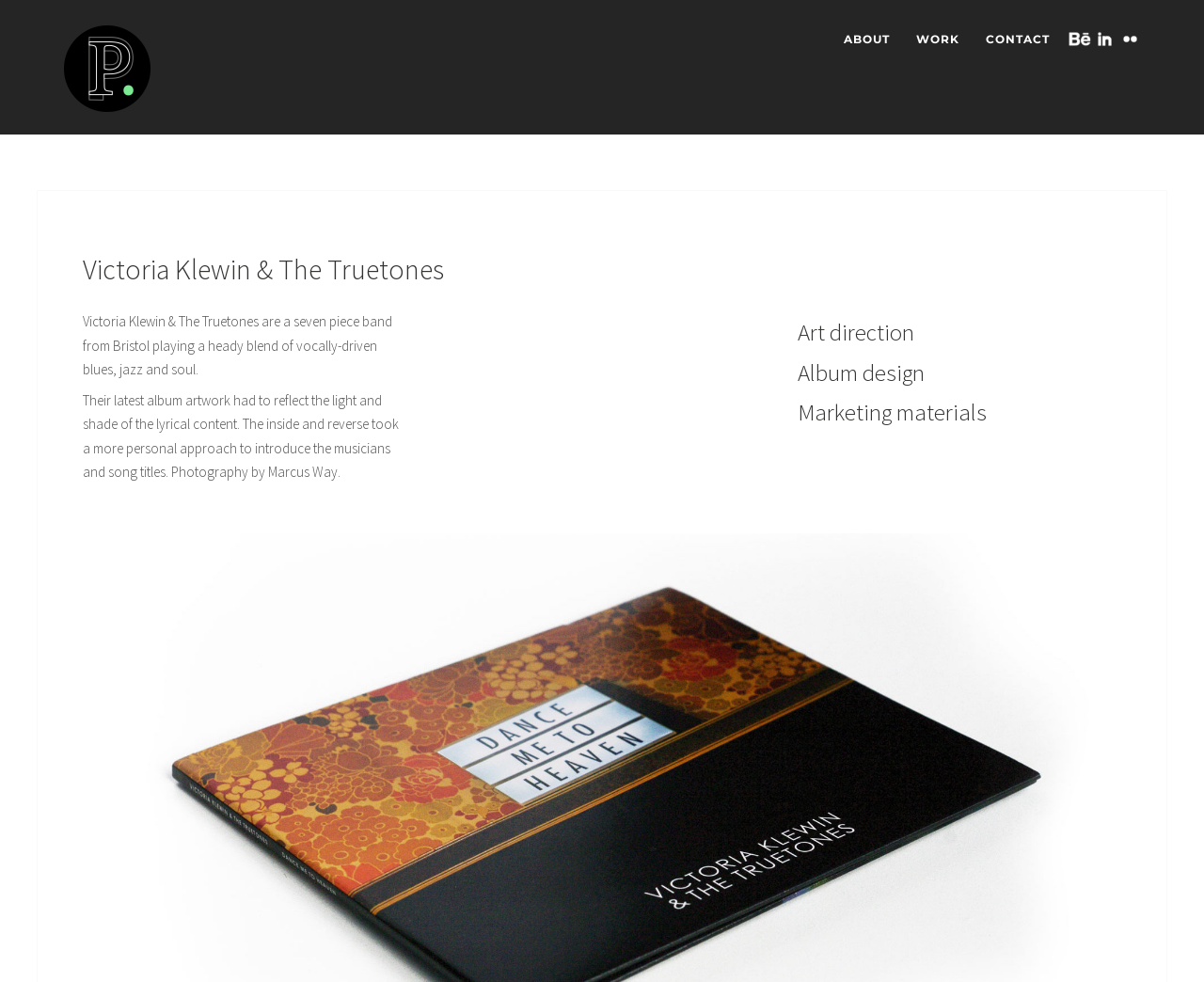Using the element description provided, determine the bounding box coordinates in the format (top-left x, top-left y, bottom-right x, bottom-right y). Ensure that all values are floating point numbers between 0 and 1. Element description: Work

[0.75, 0.029, 0.808, 0.052]